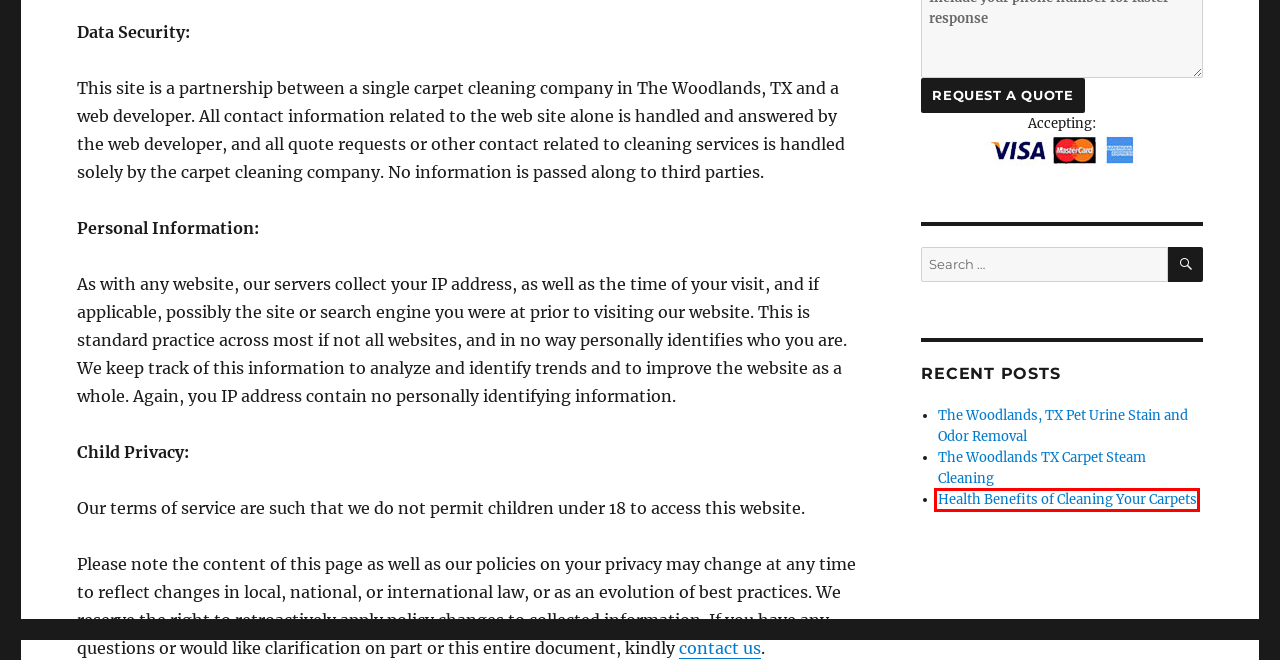Review the screenshot of a webpage which includes a red bounding box around an element. Select the description that best fits the new webpage once the element in the bounding box is clicked. Here are the candidates:
A. The Woodlands, TX Cleaning Services – Top 11 Carpet Cleaners in The Woodlands, TX
B. Health Benefits of Cleaning Your Carpets – Top 11 Carpet Cleaners in The Woodlands, TX
C. Residential Carpet Cleaning The Woodlands, TX – Top 11 Carpet Cleaners in The Woodlands, TX
D. Brad Joiner Carpet & Tile – The Woodlands – Top 11 Carpet Cleaners in The Woodlands, TX
E. Carpet Stain Removal The Woodlands TX – Top 11 Carpet Cleaners in The Woodlands, TX
F. Commercial Carpet Cleaning The Woodlands TX – Top 11 Carpet Cleaners in The Woodlands, TX
G. The Woodlands, TX Pet Urine Stain and Odor Removal – Top 11 Carpet Cleaners in The Woodlands, TX
H. The Woodlands TX Carpet Steam Cleaning – Top 11 Carpet Cleaners in The Woodlands, TX

B